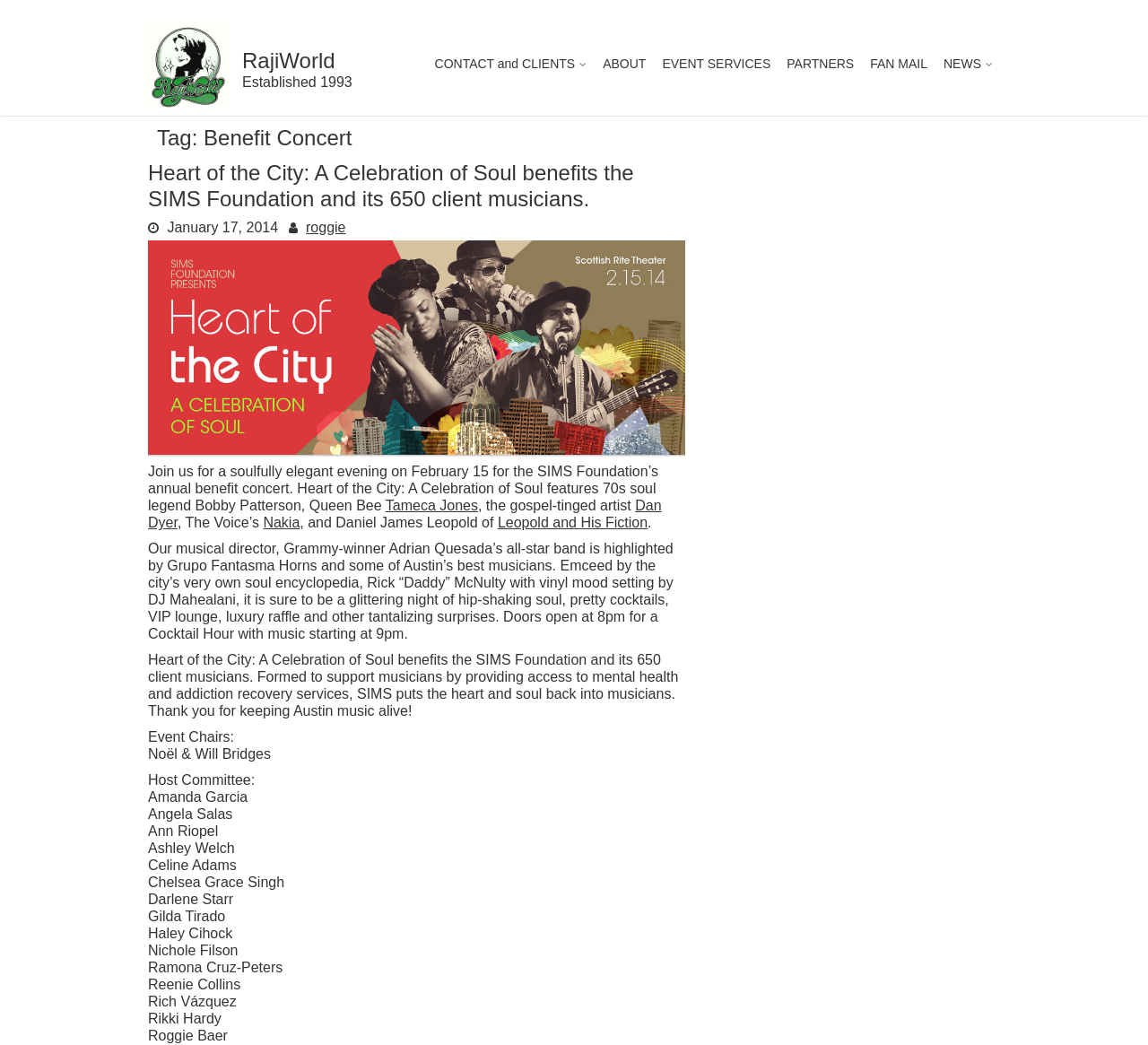Find the bounding box coordinates of the area that needs to be clicked in order to achieve the following instruction: "Read about the 'SIMS Foundation'". The coordinates should be specified as four float numbers between 0 and 1, i.e., [left, top, right, bottom].

[0.129, 0.624, 0.591, 0.689]